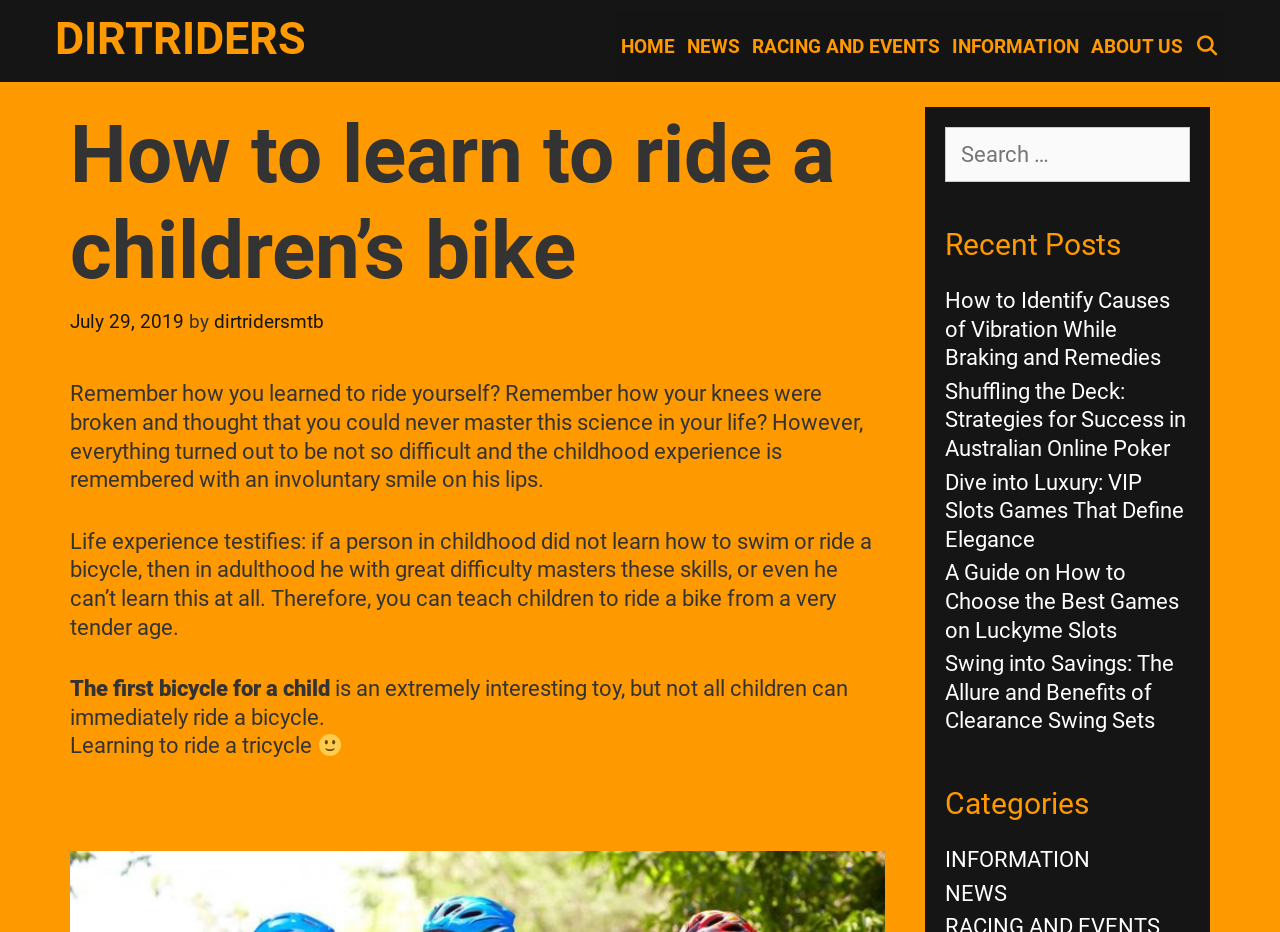What is the category of the first recent post?
Please respond to the question with a detailed and well-explained answer.

The first recent post is titled 'How to Identify Causes of Vibration While Braking and Remedies' and does not explicitly mention its category, but based on the categories listed at the bottom of the webpage, it is likely that this post belongs to the 'INFORMATION' category.